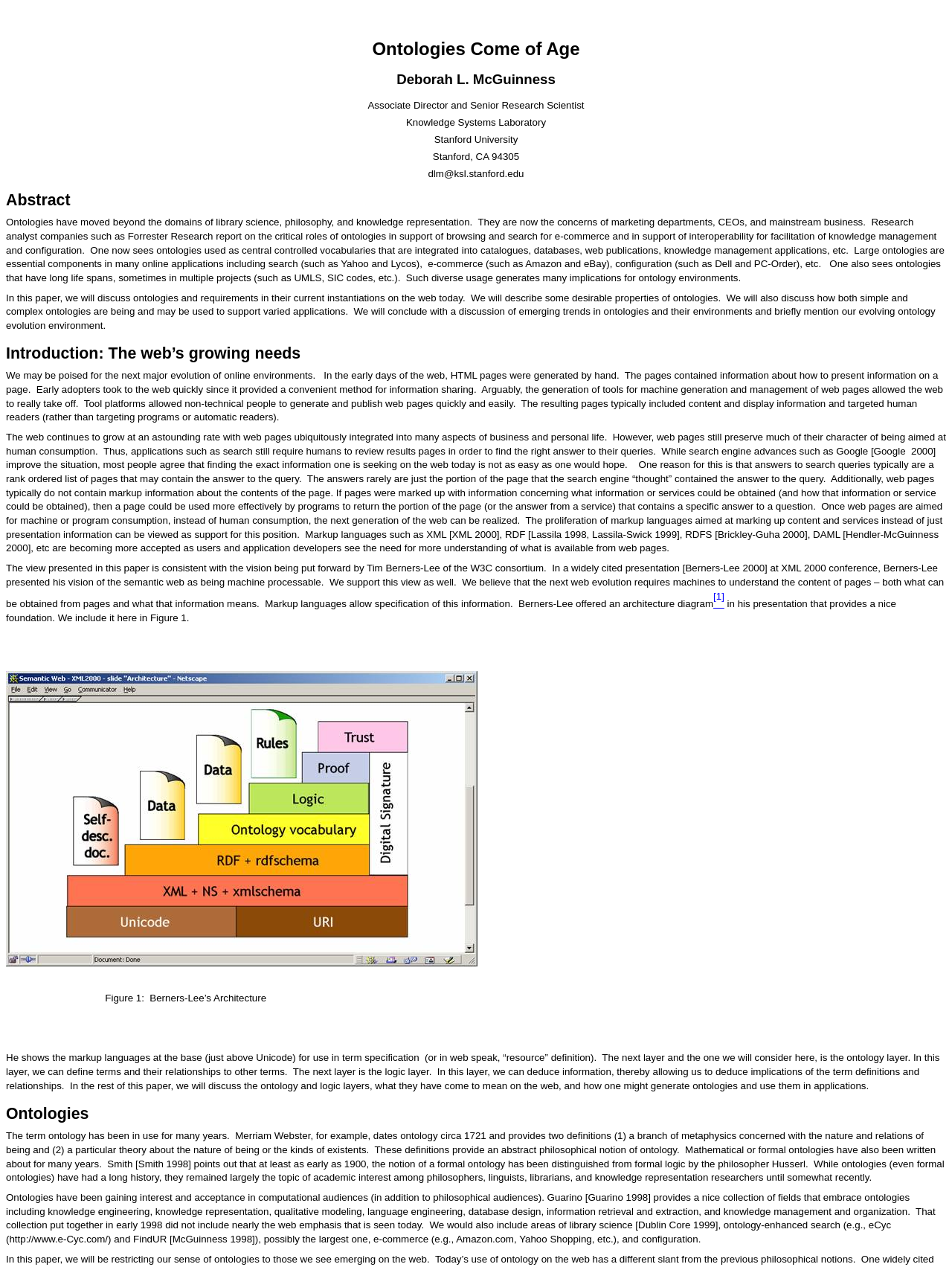What is the relationship between ontologies and the web?
Refer to the screenshot and respond with a concise word or phrase.

Ontologies are essential components of many online applications